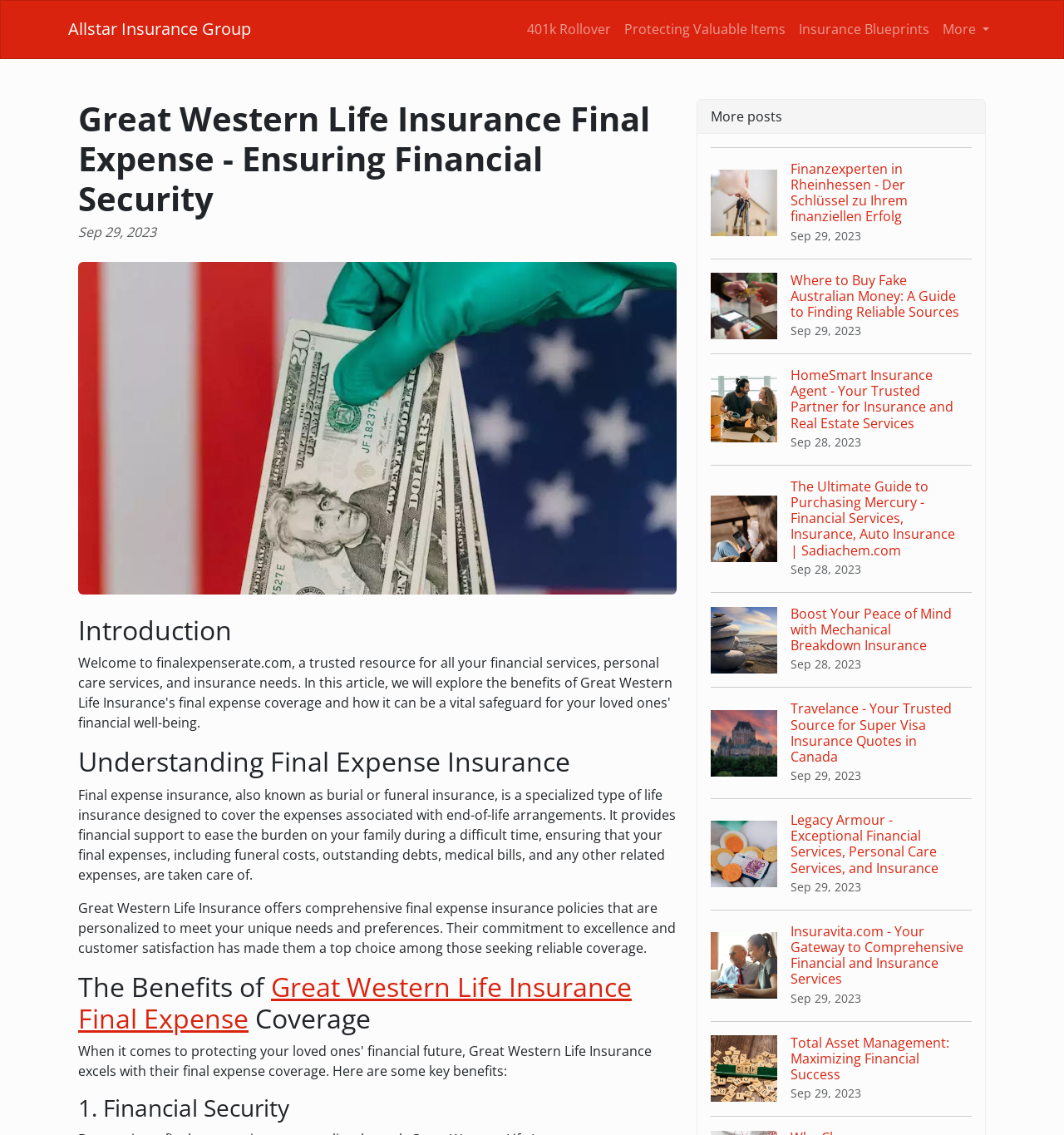Identify the bounding box coordinates of the element that should be clicked to fulfill this task: "Click on 'Allstar Insurance Group'". The coordinates should be provided as four float numbers between 0 and 1, i.e., [left, top, right, bottom].

[0.064, 0.007, 0.236, 0.045]